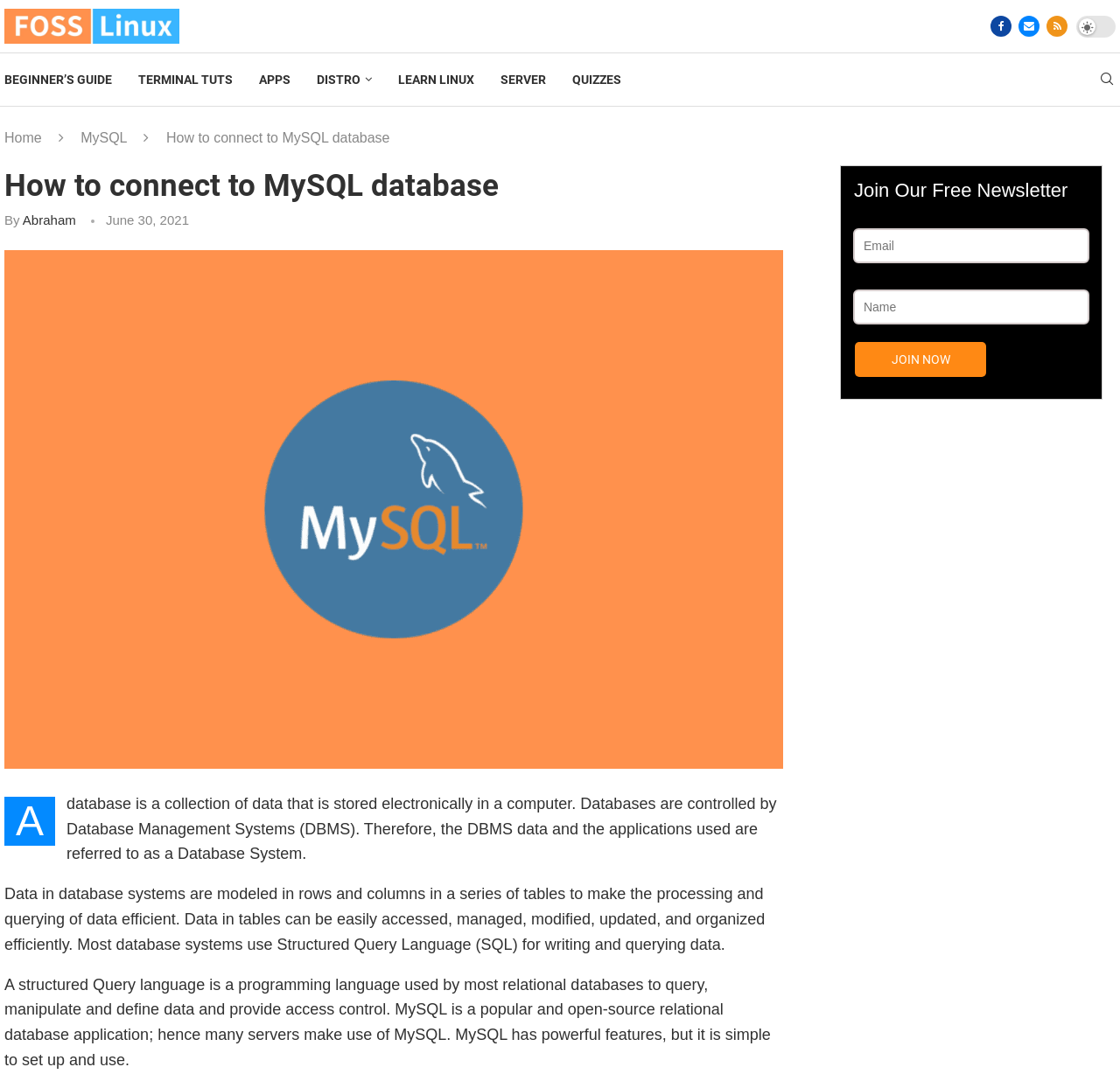Carefully observe the image and respond to the question with a detailed answer:
What is the language used to query and manipulate data in MySQL?

According to the article, MySQL is a relational database application that uses Structured Query Language (SQL) for writing and querying data.